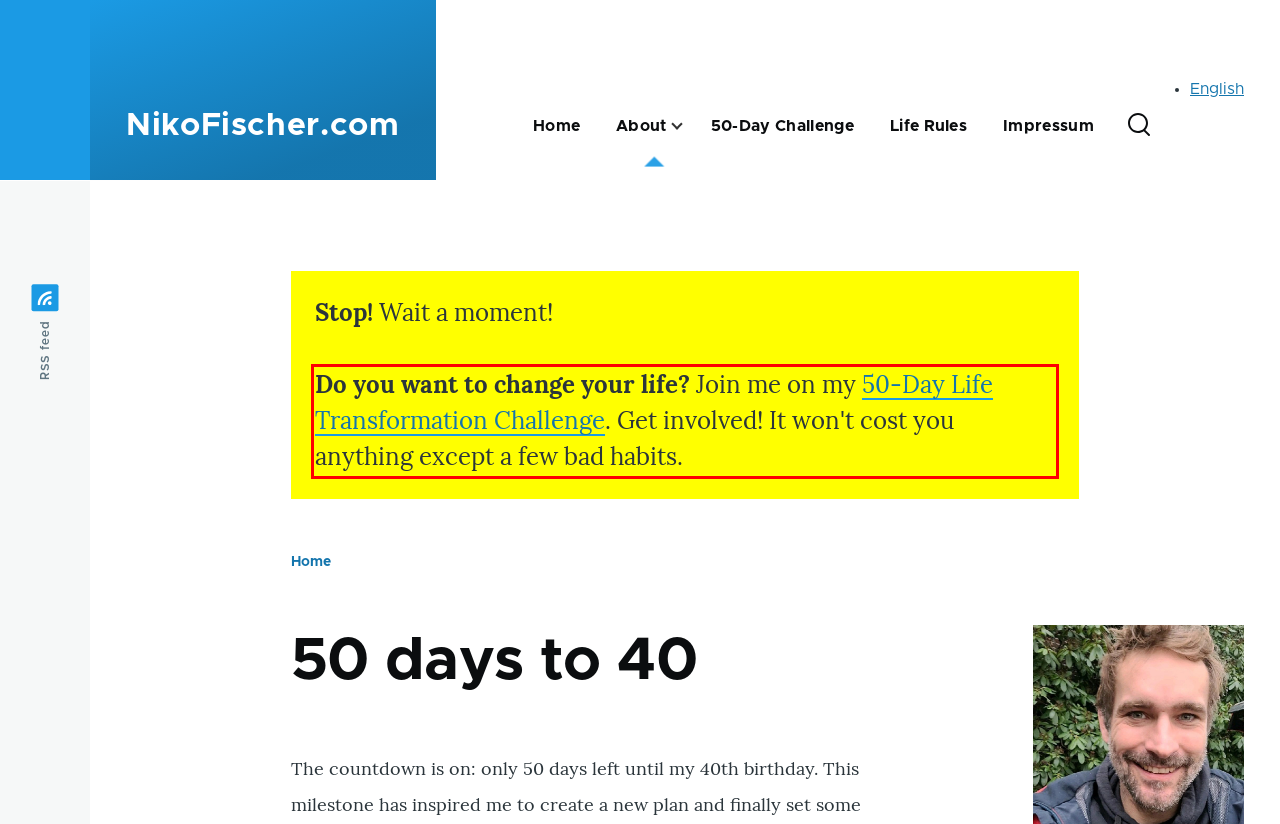There is a UI element on the webpage screenshot marked by a red bounding box. Extract and generate the text content from within this red box.

Do you want to change your life? Join me on my 50-Day Life Transformation Challenge. Get involved! It won't cost you anything except a few bad habits.